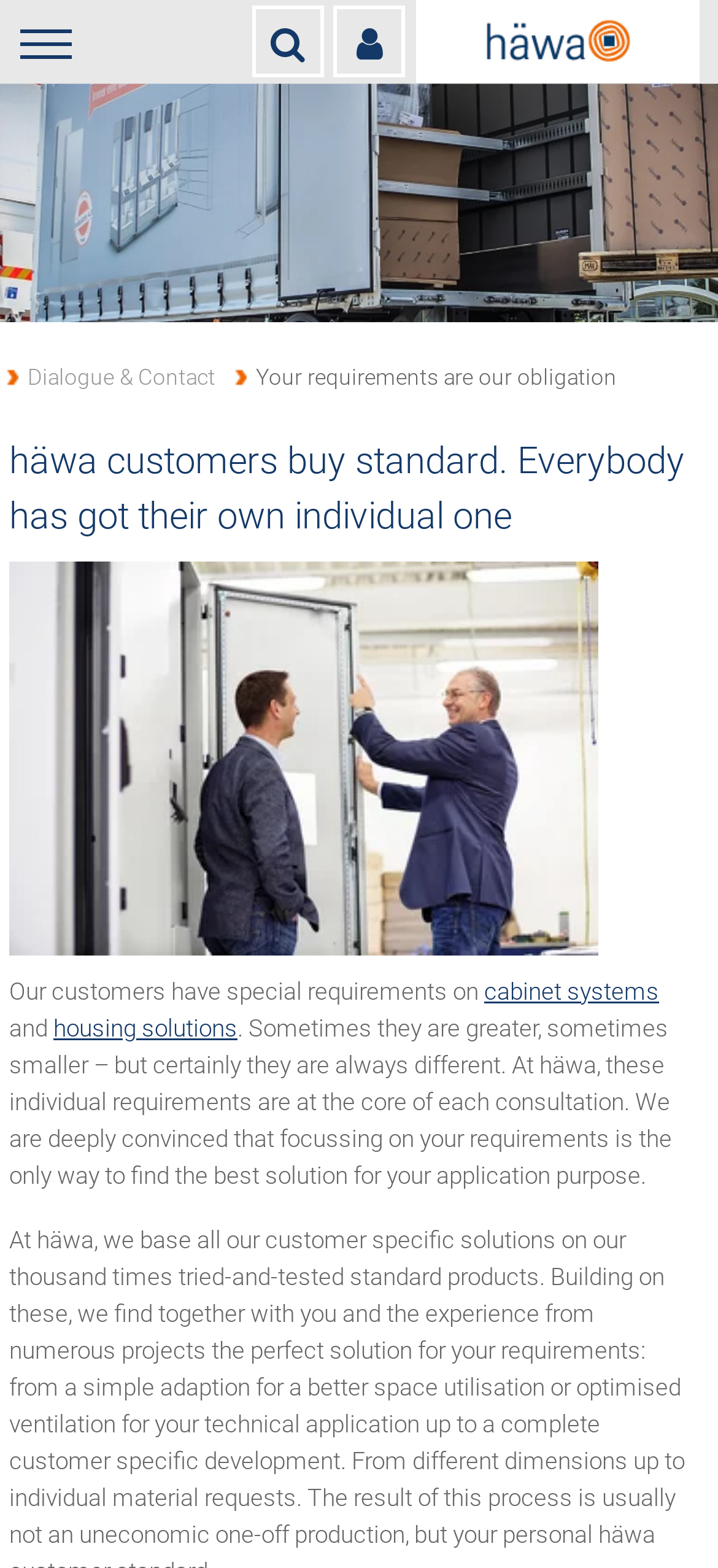What is the focus of the company's consultation?
Provide a detailed and well-explained answer to the question.

The webpage states that 'your requirements are our obligation' and that the company focuses on individual customer requirements during consultation. This suggests that the company prioritizes understanding and meeting its customers' specific needs.